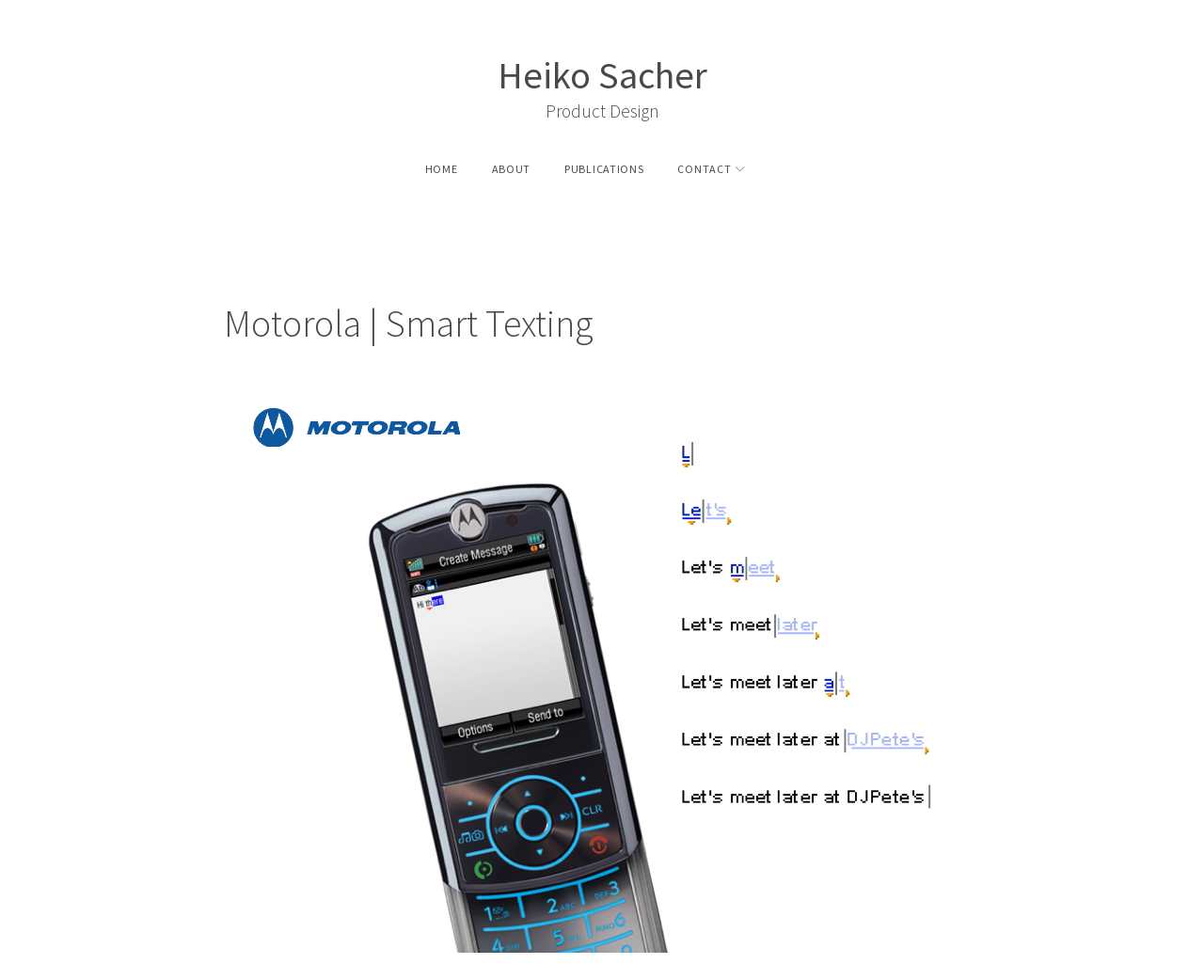How many navigation links are there?
Please give a detailed and elaborate answer to the question based on the image.

There are four navigation links: 'HOME', 'ABOUT', 'PUBLICATIONS', and 'CONTACT'. These links are arranged horizontally and are likely used for navigating to different sections of the website.